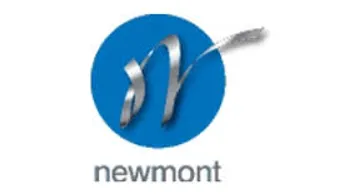What is the shape of the stylized letter 'N'?
Please respond to the question thoroughly and include all relevant details.

The stylized silver letter 'N' elegantly twists, conveying a sense of precision and innovation, which are key aspects of Newmont Engineering's values.